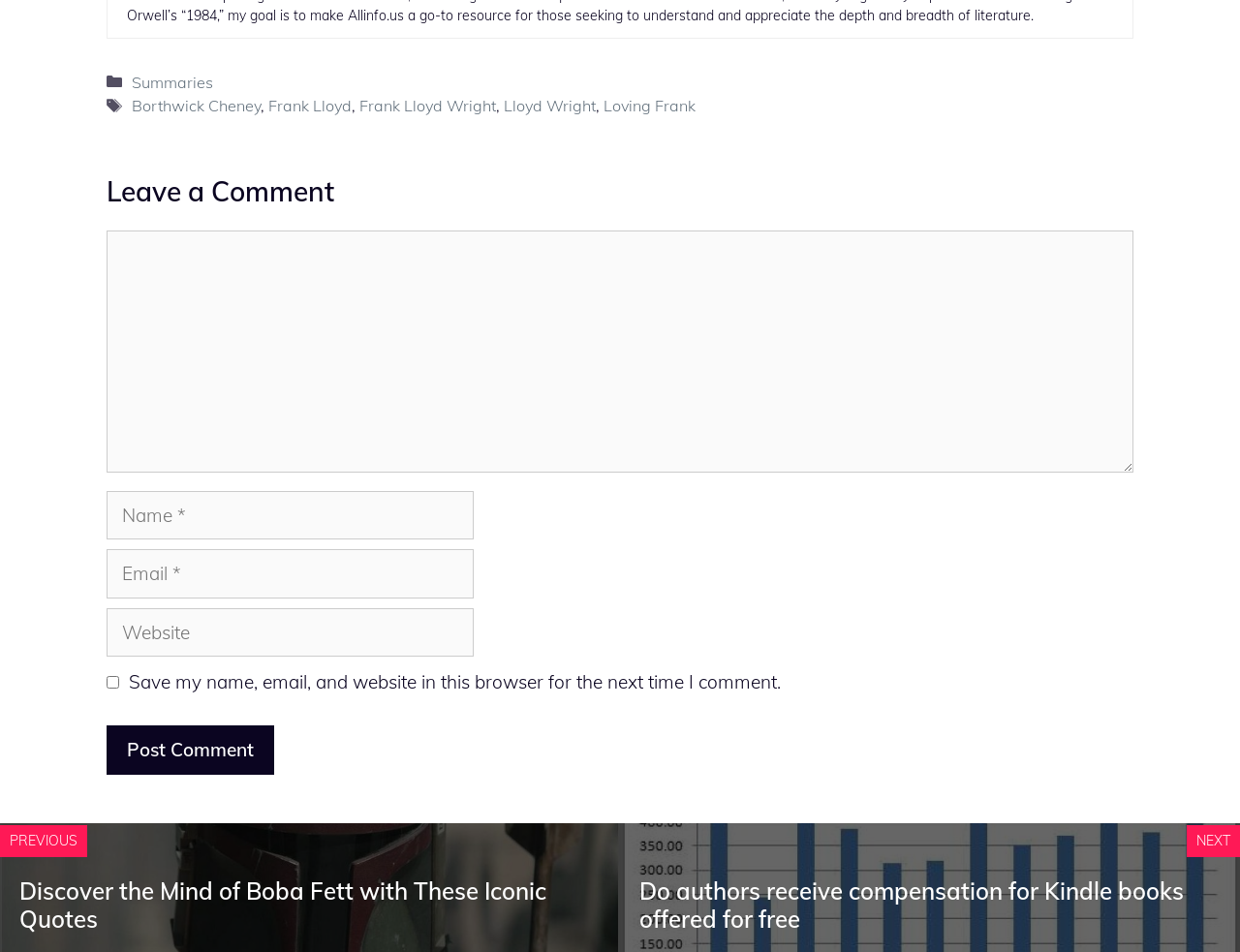Show the bounding box coordinates for the element that needs to be clicked to execute the following instruction: "Click on the 'Summaries' link". Provide the coordinates in the form of four float numbers between 0 and 1, i.e., [left, top, right, bottom].

[0.106, 0.076, 0.172, 0.096]